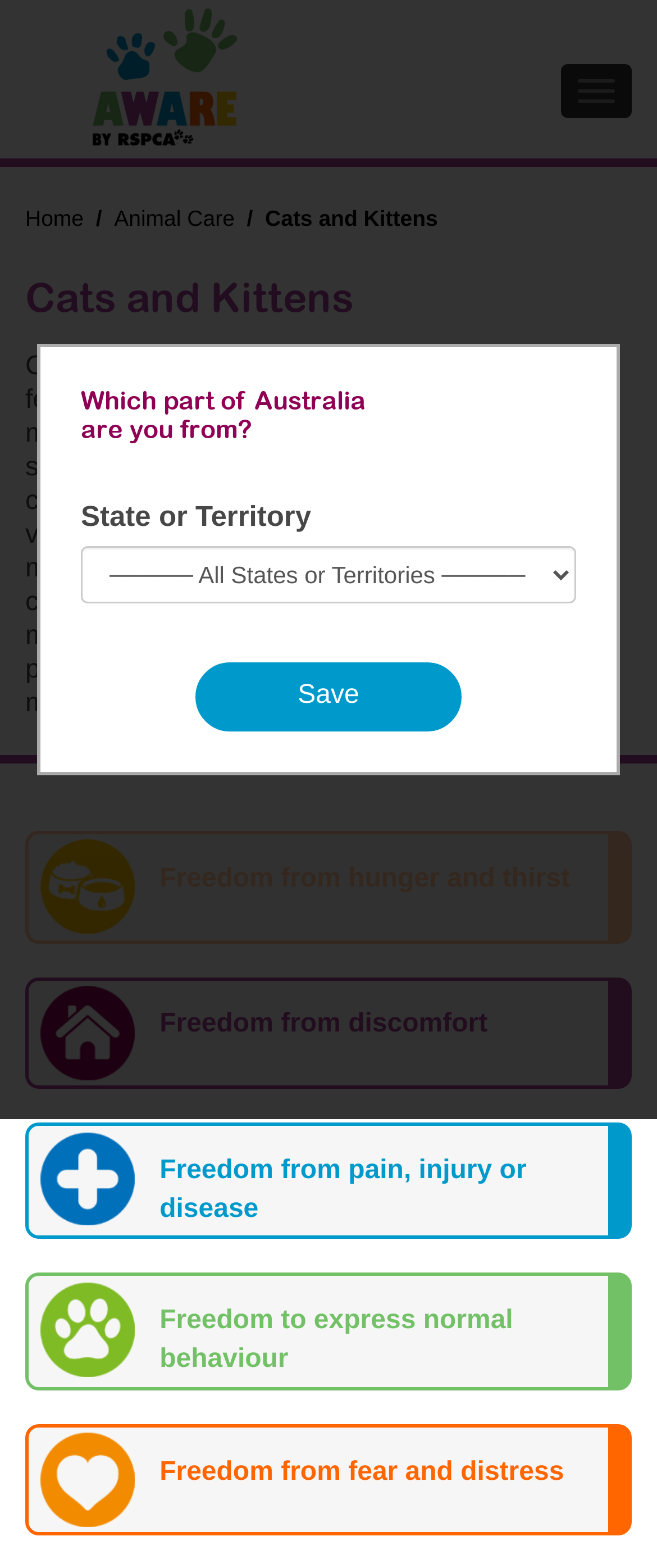Give the bounding box coordinates for the element described by: "Home".

[0.038, 0.131, 0.127, 0.148]